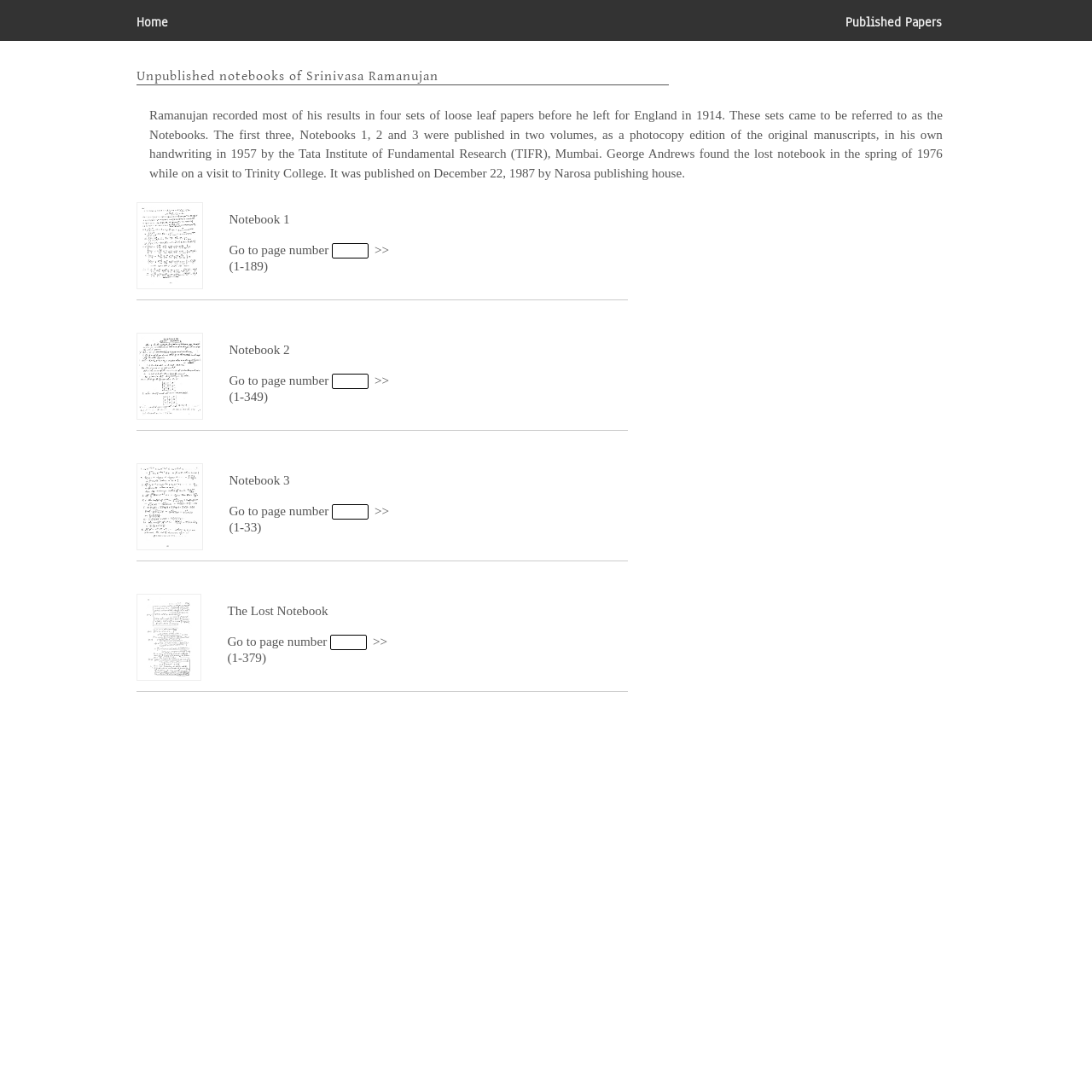Locate the bounding box coordinates of the element I should click to achieve the following instruction: "Go to Published Papers".

[0.774, 0.012, 0.862, 0.028]